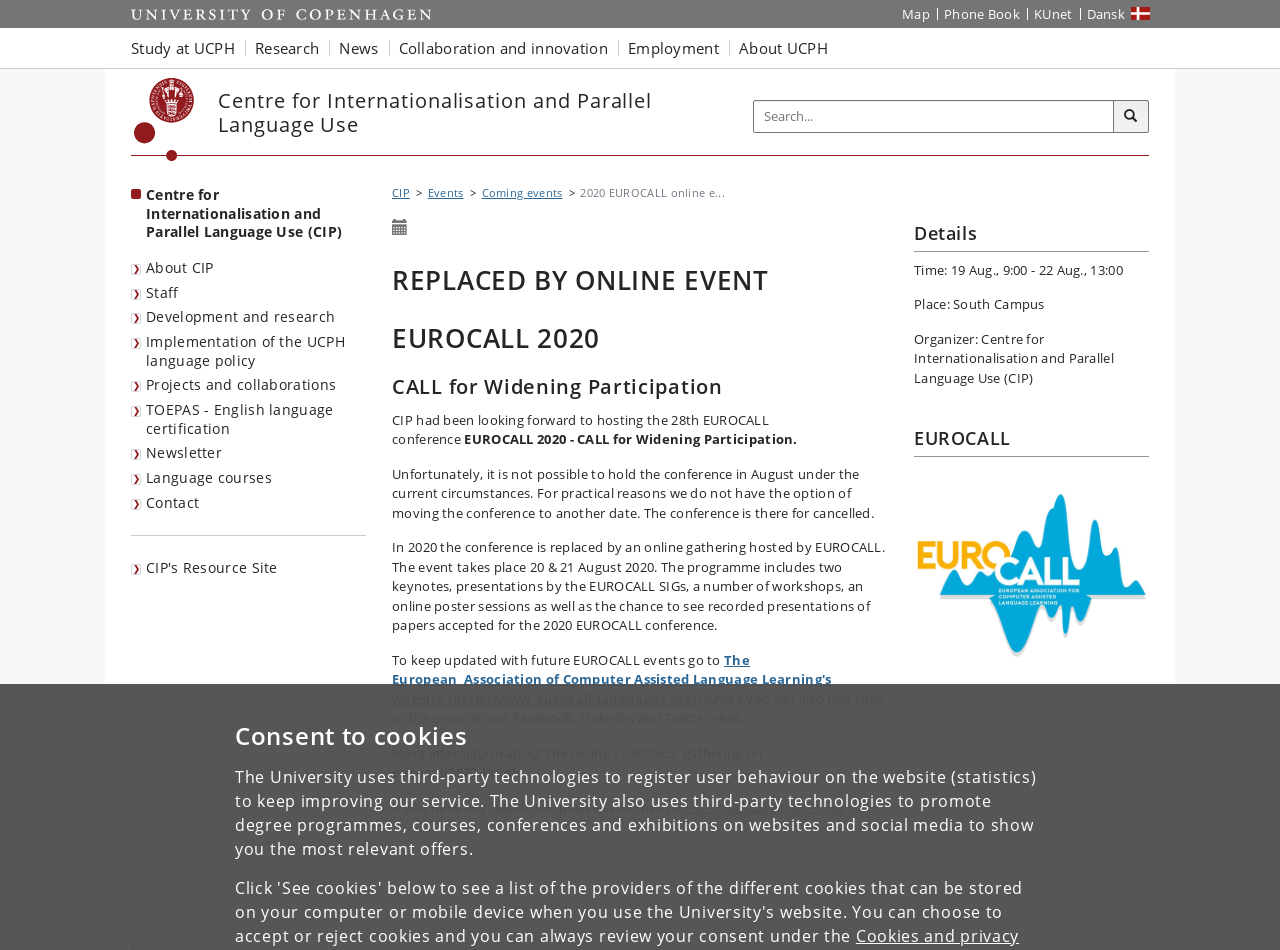Provide a comprehensive caption for the webpage.

The webpage is about the Centre for Internationalisation and Parallel Language Use (CIP) at the University of Copenhagen, specifically about the 28th EUROCALL conference that was replaced by an online gathering due to the COVID-19 crisis.

At the top of the page, there is a navigation menu with links to various sections of the university's website, including the global shortcuts, global navigation, and a search form. Below this, there is a heading that reads "Front page: Centre for Internationalisation and Parallel Language Use (CIP)".

The main content of the page is divided into two sections. On the left, there is a menu with links to different sections of the CIP website, including "About CIP", "Staff", "Development and research", and others. On the right, there is a section with information about the EUROCALL conference. This section has several headings, including "REPLACED BY ONLINE EVENT", "EUROCALL 2020", and "CALL for Widening Participation".

The text explains that the conference was cancelled due to the current circumstances and was replaced by an online gathering hosted by EUROCALL. The online event took place on August 20-21, 2020, and included keynotes, presentations, workshops, and an online poster session. There are also links to the EUROCALL website and a contact email address for further information.

At the bottom of the page, there is a section with details about the online event, including the time, place, and organizer. There is also a EUROCALL logo and a separator line at the very bottom of the page.